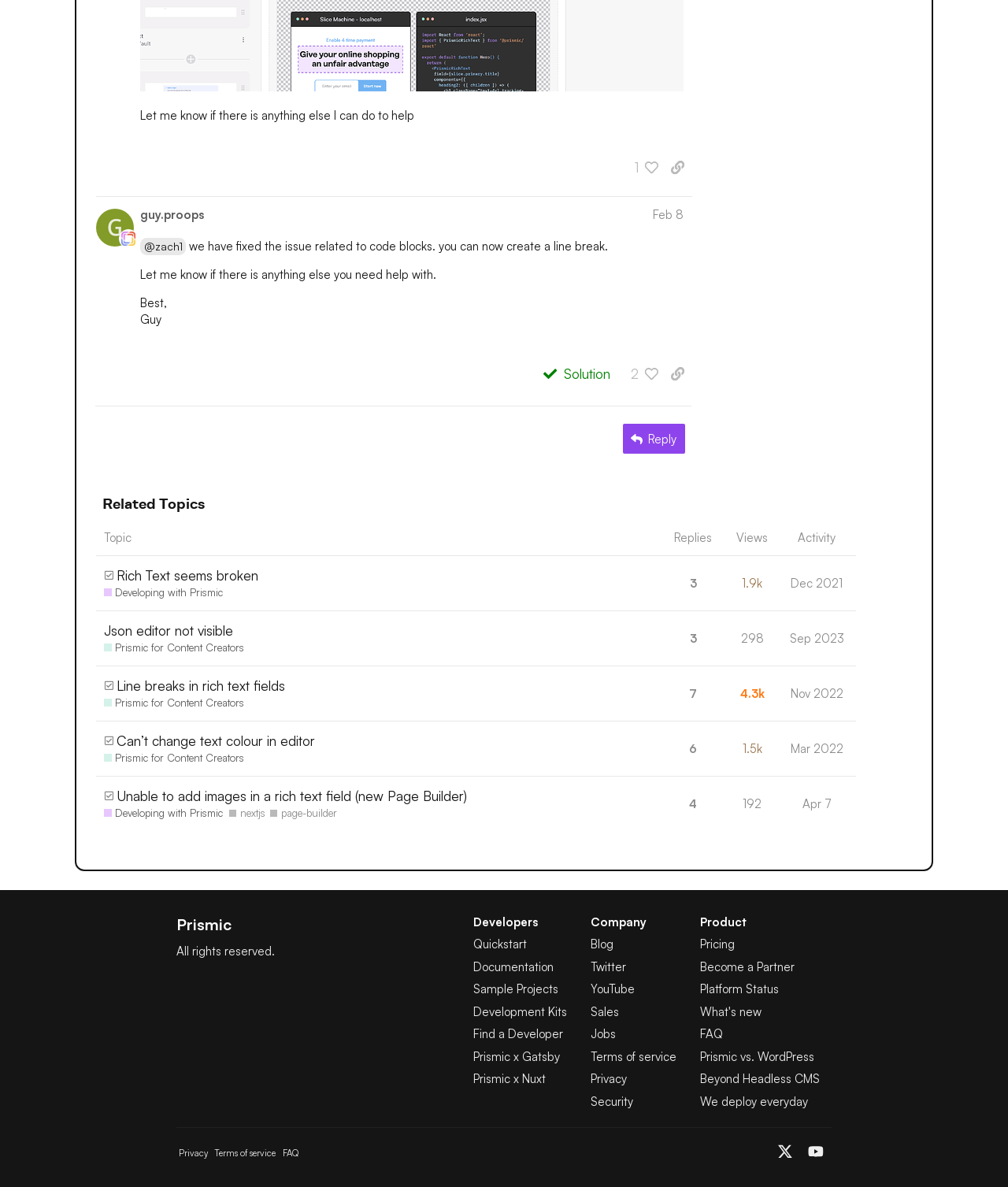Pinpoint the bounding box coordinates of the element that must be clicked to accomplish the following instruction: "View a topic with 3 replies". The coordinates should be in the format of four float numbers between 0 and 1, i.e., [left, top, right, bottom].

[0.68, 0.476, 0.695, 0.506]